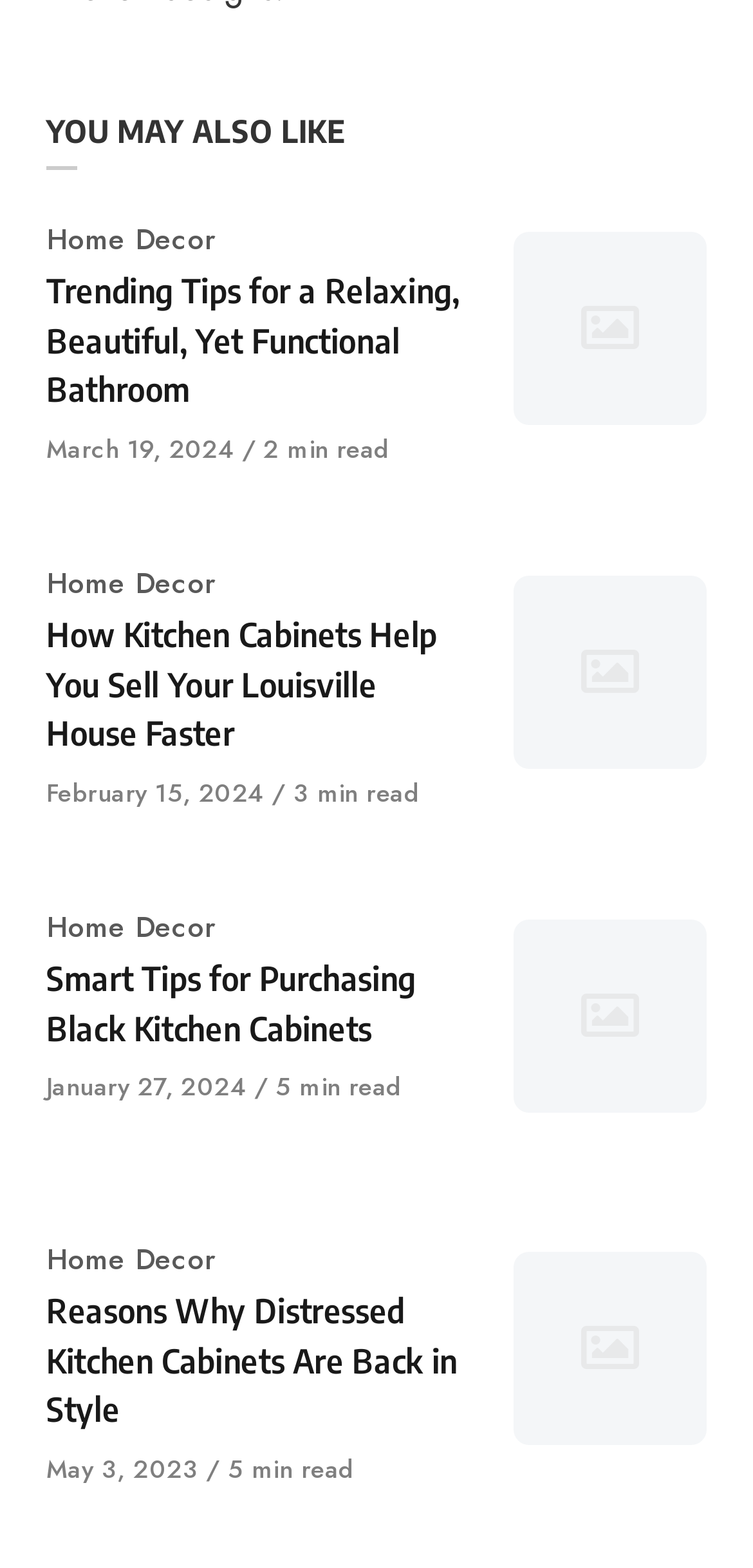Determine the bounding box coordinates of the region I should click to achieve the following instruction: "Close the dialog". Ensure the bounding box coordinates are four float numbers between 0 and 1, i.e., [left, top, right, bottom].

None